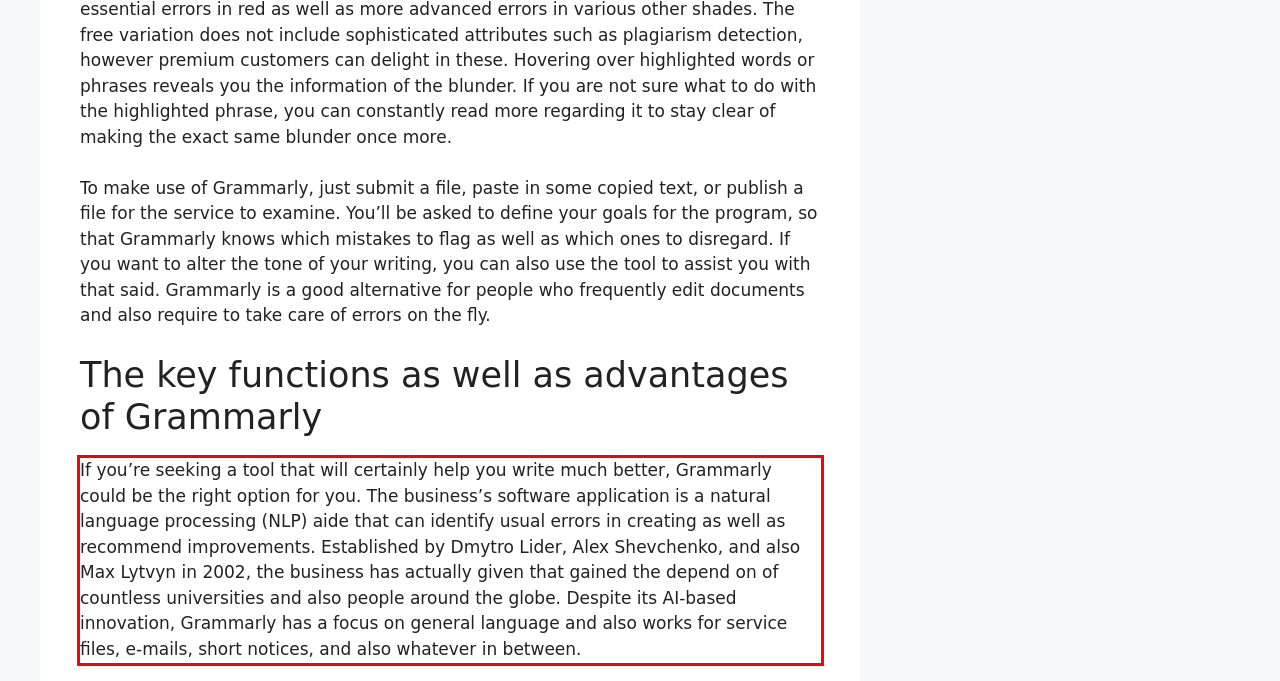You are provided with a webpage screenshot that includes a red rectangle bounding box. Extract the text content from within the bounding box using OCR.

If you’re seeking a tool that will certainly help you write much better, Grammarly could be the right option for you. The business’s software application is a natural language processing (NLP) aide that can identify usual errors in creating as well as recommend improvements. Established by Dmytro Lider, Alex Shevchenko, and also Max Lytvyn in 2002, the business has actually given that gained the depend on of countless universities and also people around the globe. Despite its AI-based innovation, Grammarly has a focus on general language and also works for service files, e-mails, short notices, and also whatever in between.